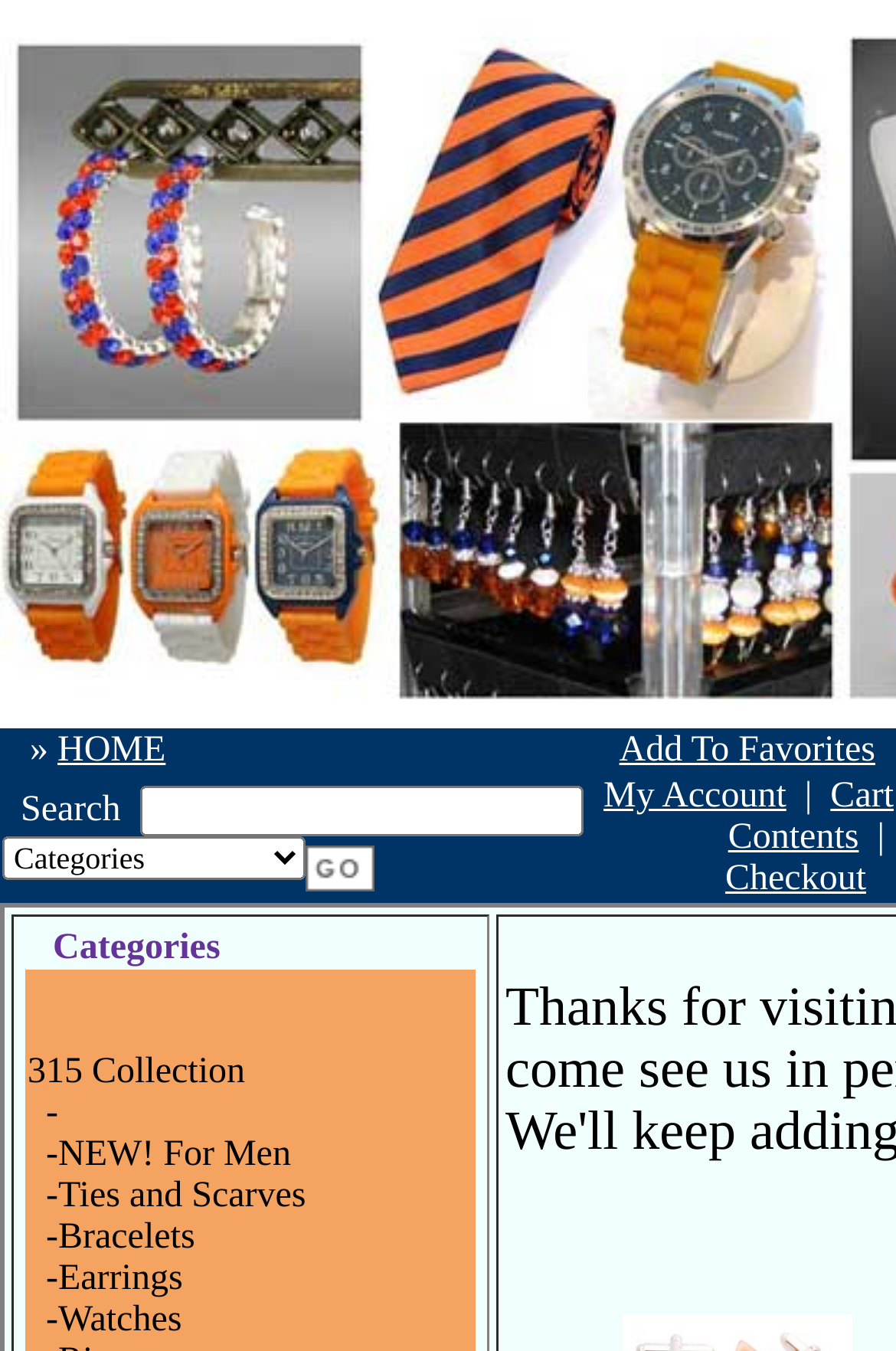Identify the bounding box coordinates of the region that should be clicked to execute the following instruction: "Select Session ticket".

None